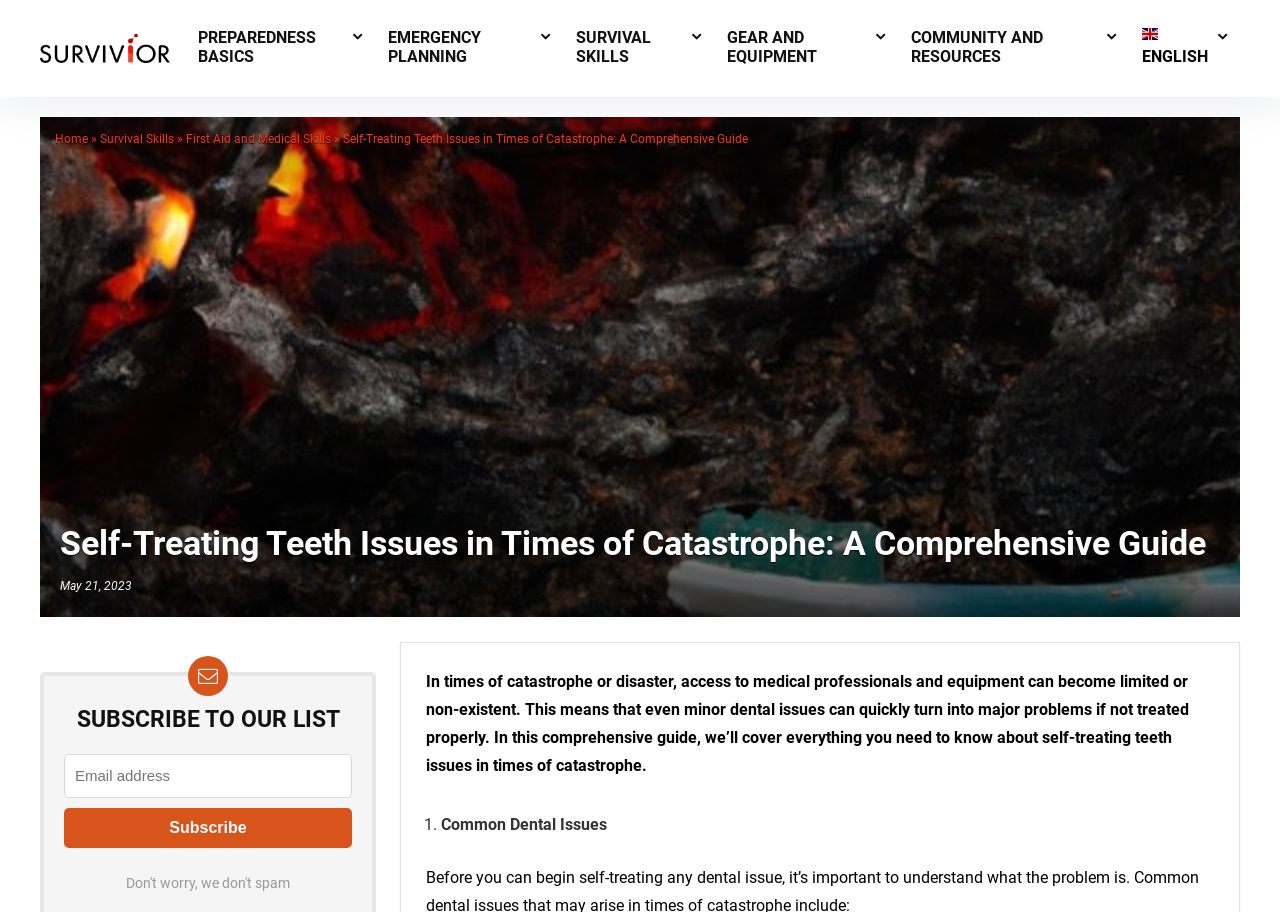Provide a single word or phrase answer to the question: 
What is the main topic of this webpage?

Self-treating teeth issues